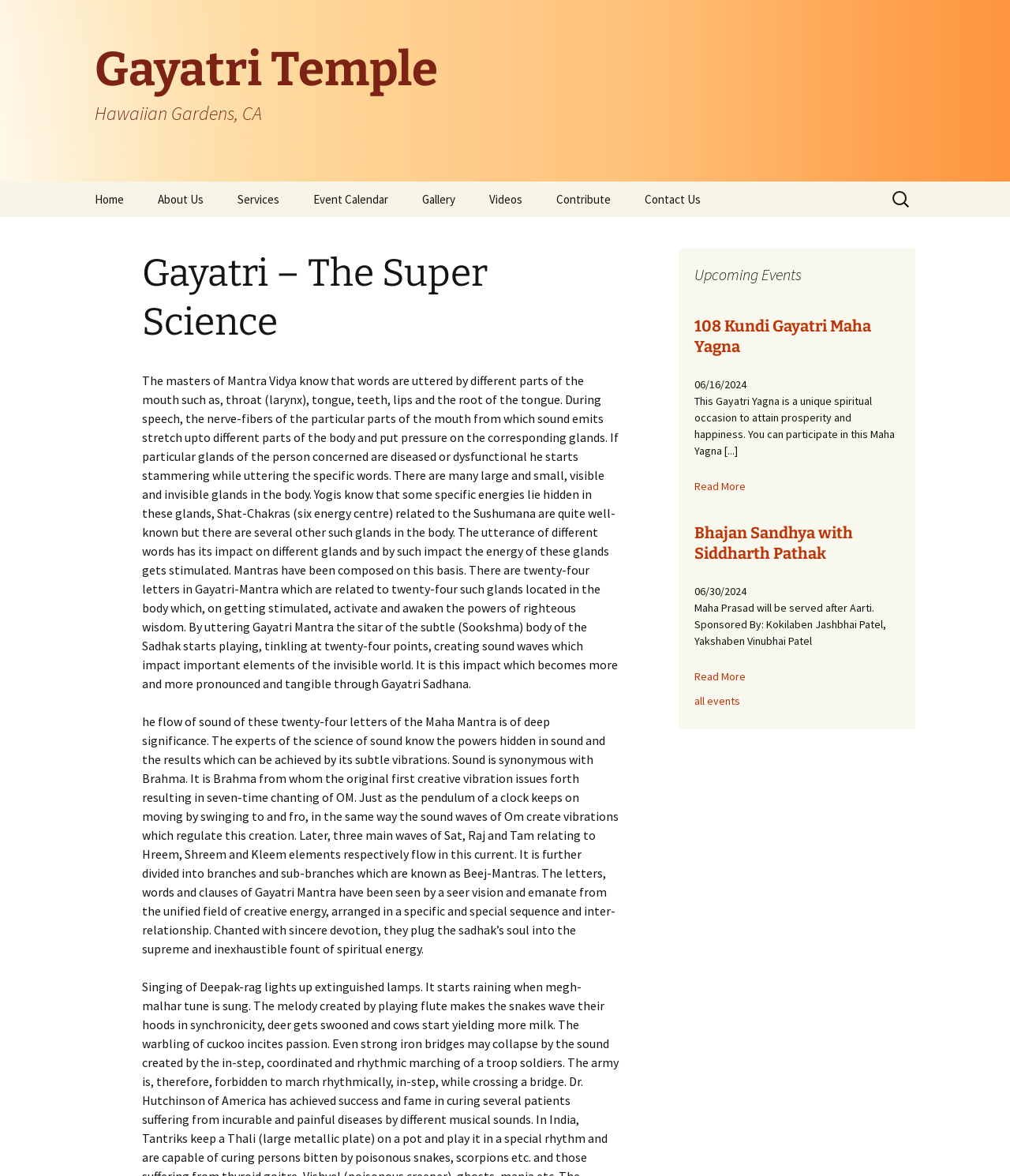Locate the bounding box coordinates of the area you need to click to fulfill this instruction: 'Click on the 'Home' link'. The coordinates must be in the form of four float numbers ranging from 0 to 1: [left, top, right, bottom].

[0.078, 0.154, 0.138, 0.185]